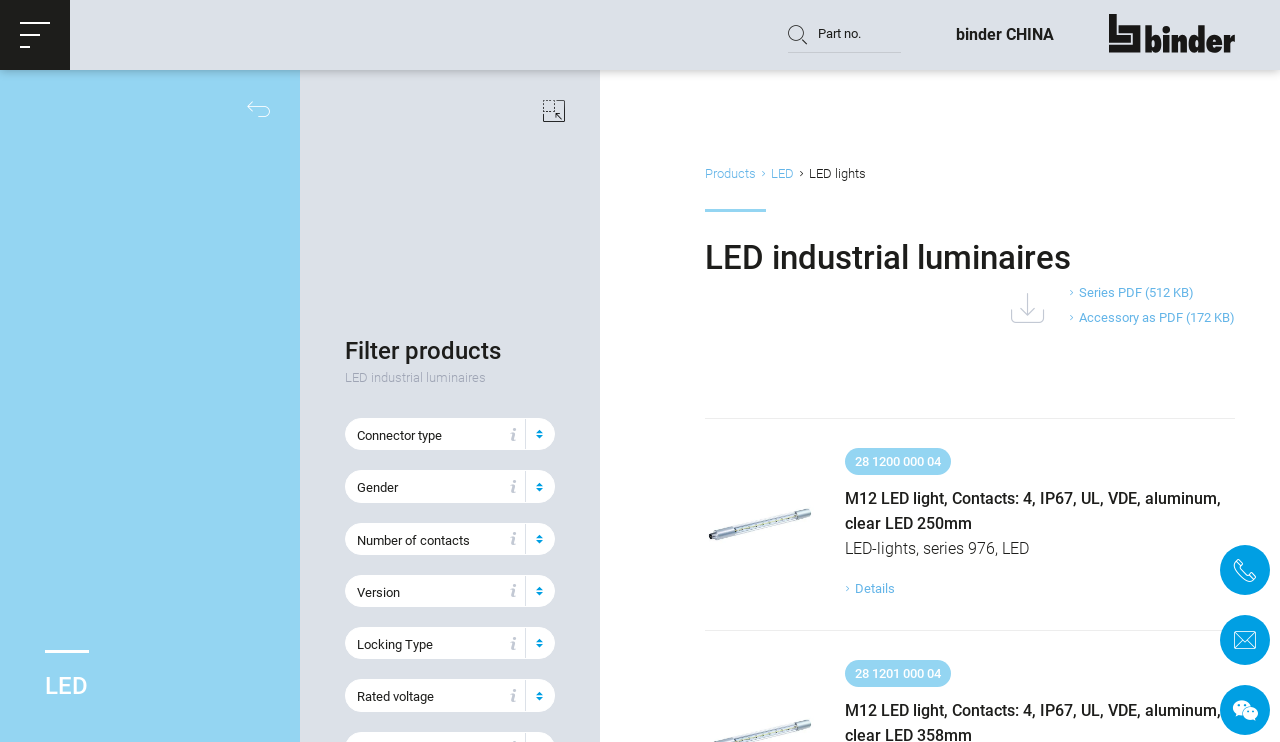Identify the bounding box for the given UI element using the description provided. Coordinates should be in the format (top-left x, top-left y, bottom-right x, bottom-right y) and must be between 0 and 1. Here is the description: Products

[0.551, 0.22, 0.591, 0.248]